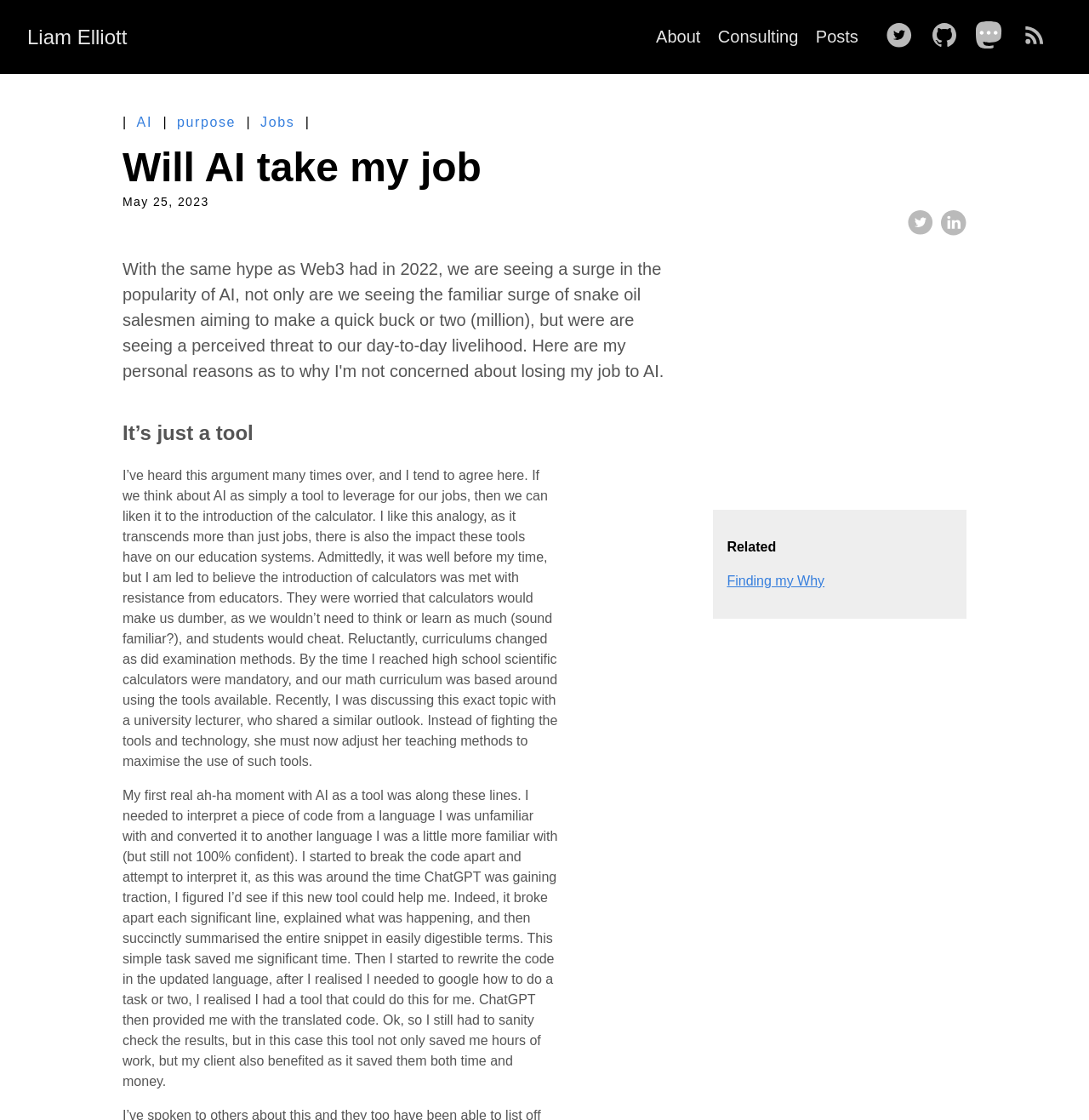Please reply to the following question with a single word or a short phrase:
What is the date of the article?

May 25, 2023